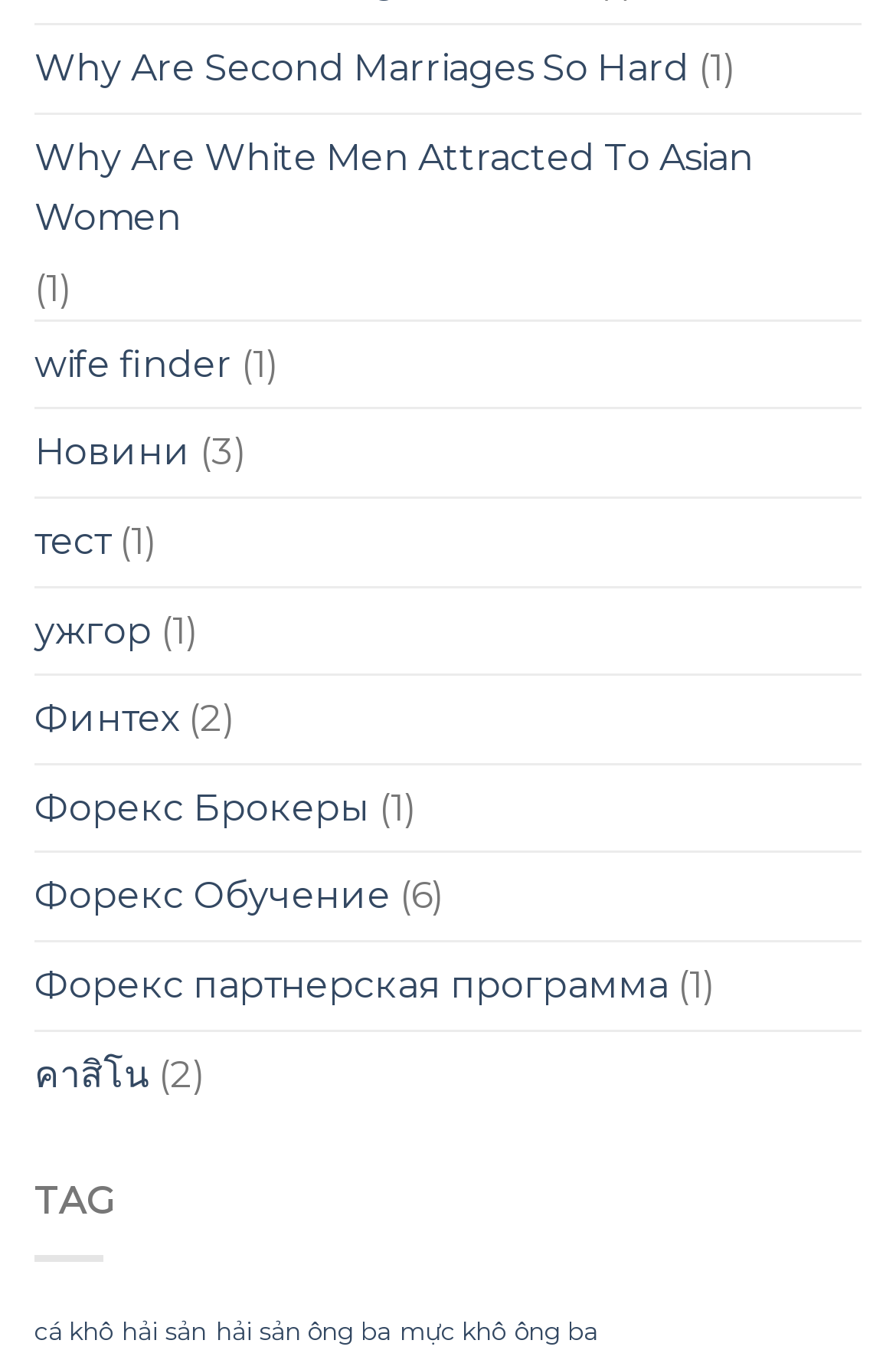Highlight the bounding box coordinates of the element you need to click to perform the following instruction: "Check 'คาสิโน'."

[0.038, 0.764, 0.167, 0.828]